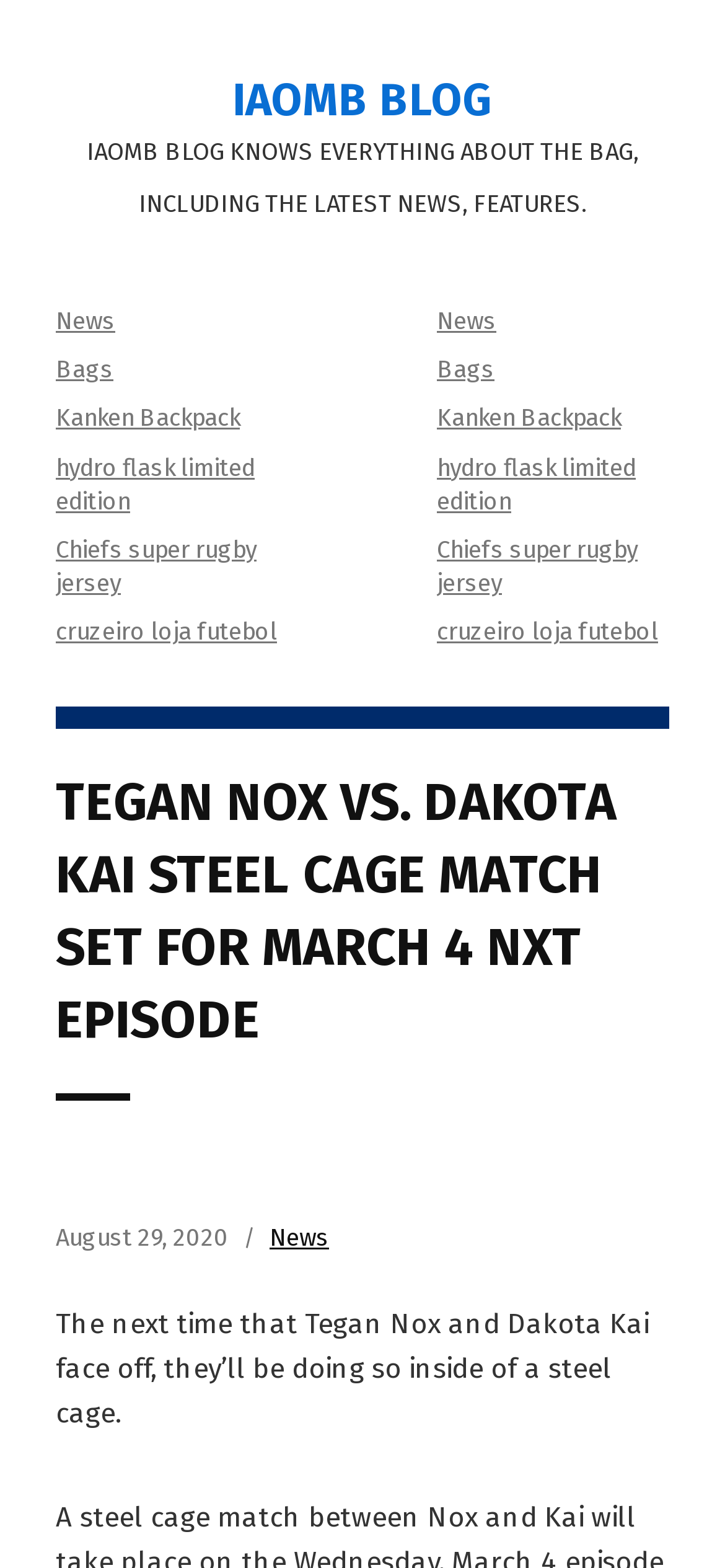What is the topic of the article?
Look at the image and answer the question using a single word or phrase.

Tegan Nox vs. Dakota Kai steel cage match